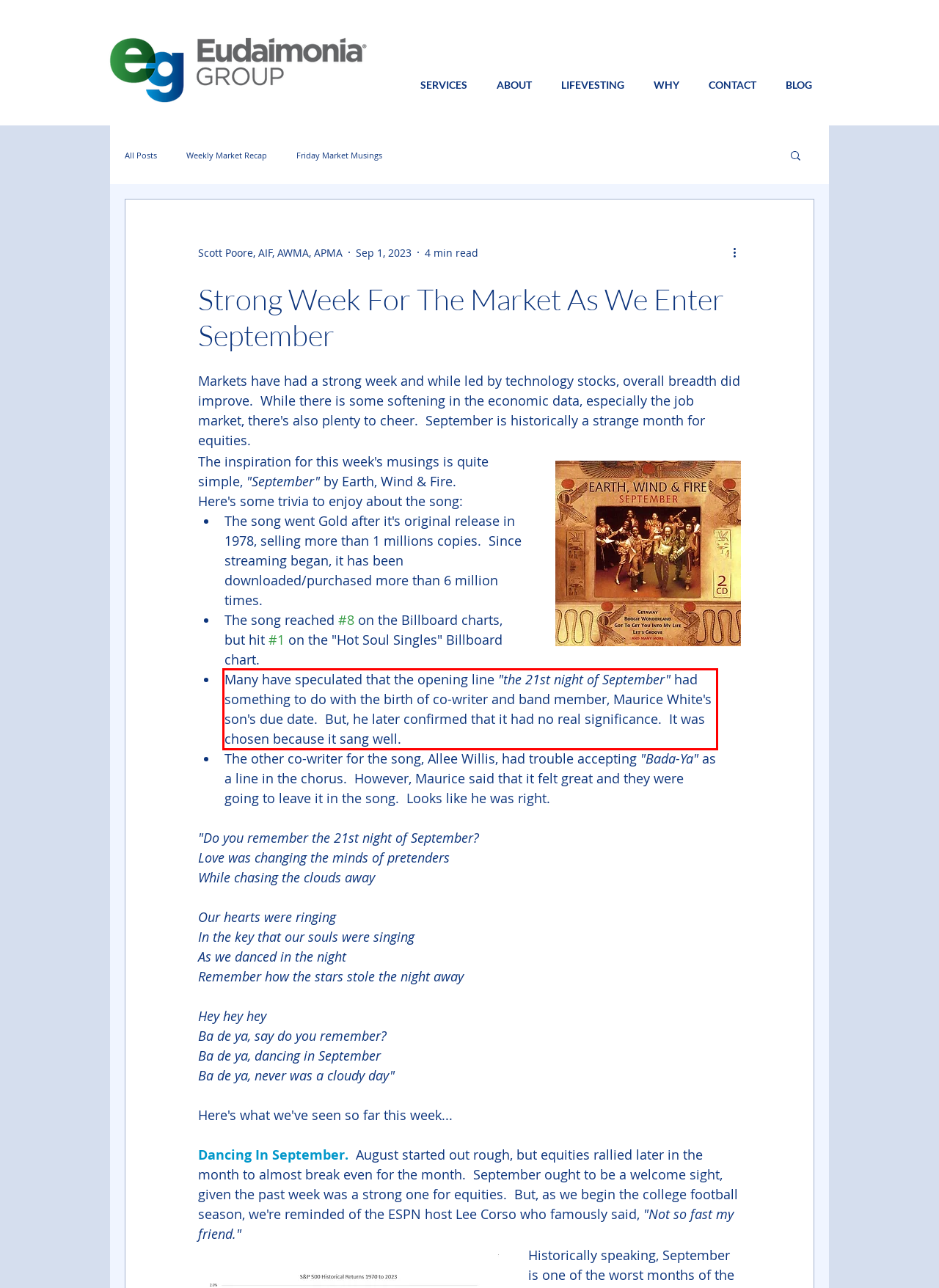Using the provided webpage screenshot, recognize the text content in the area marked by the red bounding box.

Many have speculated that the opening line "the 21st night of September" had something to do with the birth of co-writer and band member, Maurice White's son's due date. But, he later confirmed that it had no real significance. It was chosen because it sang well.